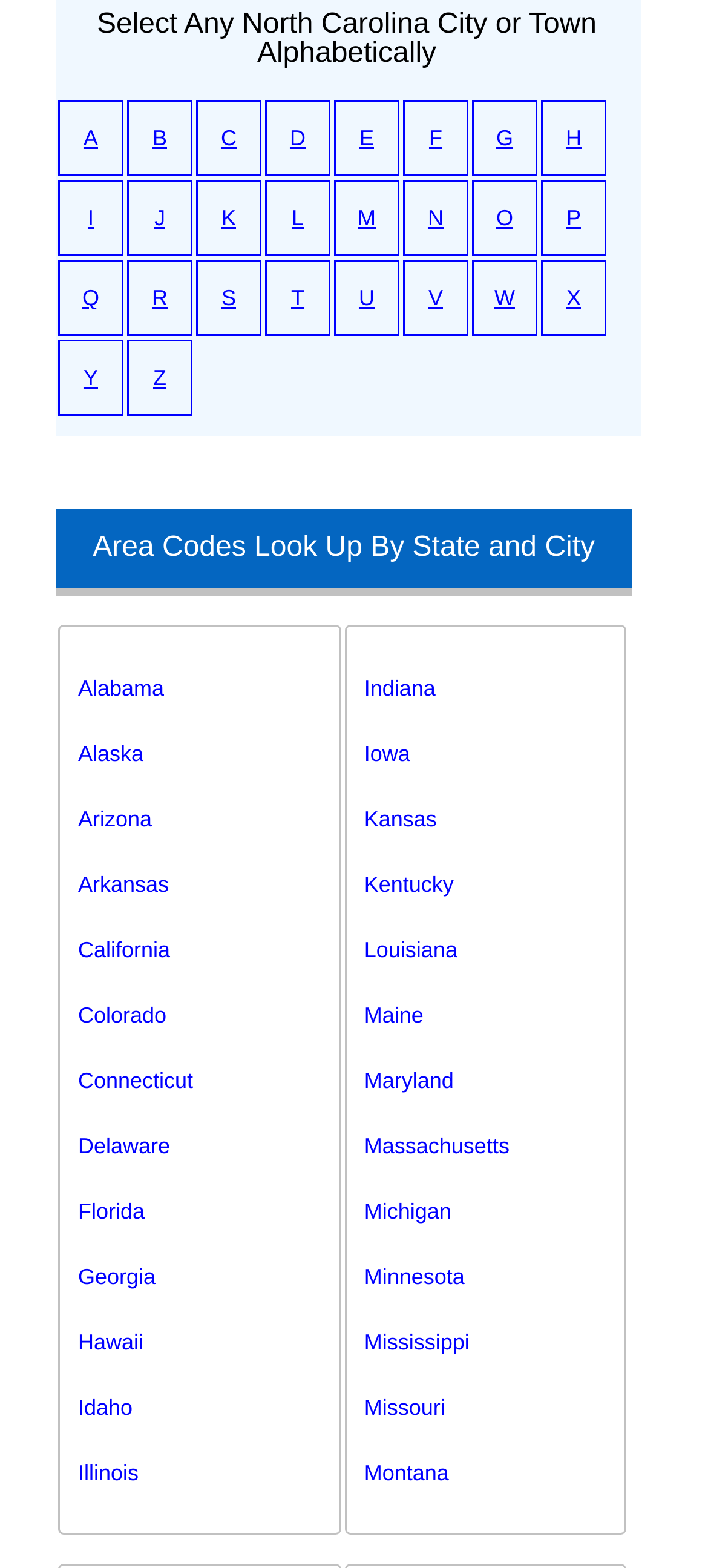Highlight the bounding box coordinates of the region I should click on to meet the following instruction: "Select city starting with A".

[0.118, 0.08, 0.138, 0.096]